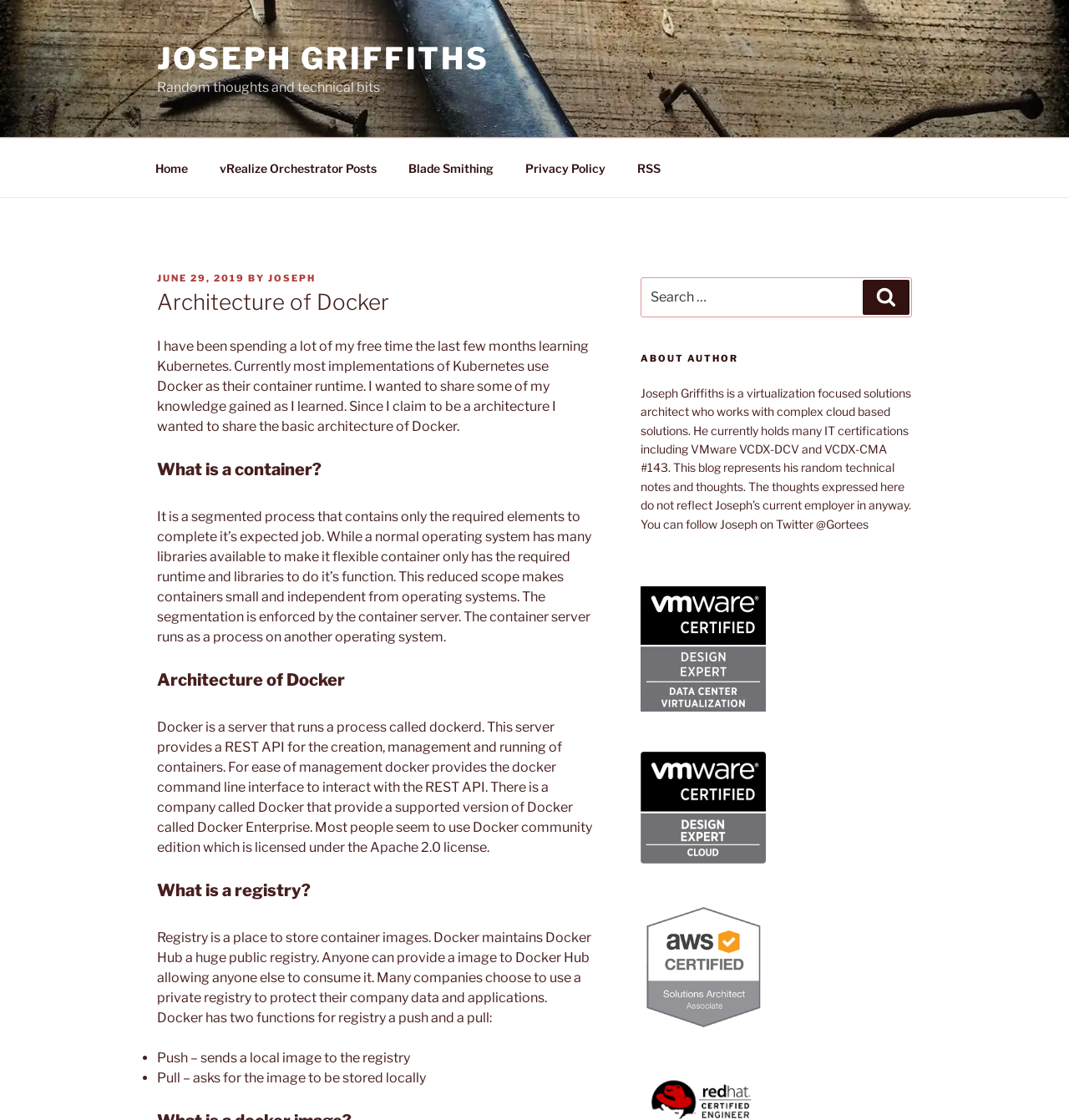Determine the heading of the webpage and extract its text content.

Architecture of Docker